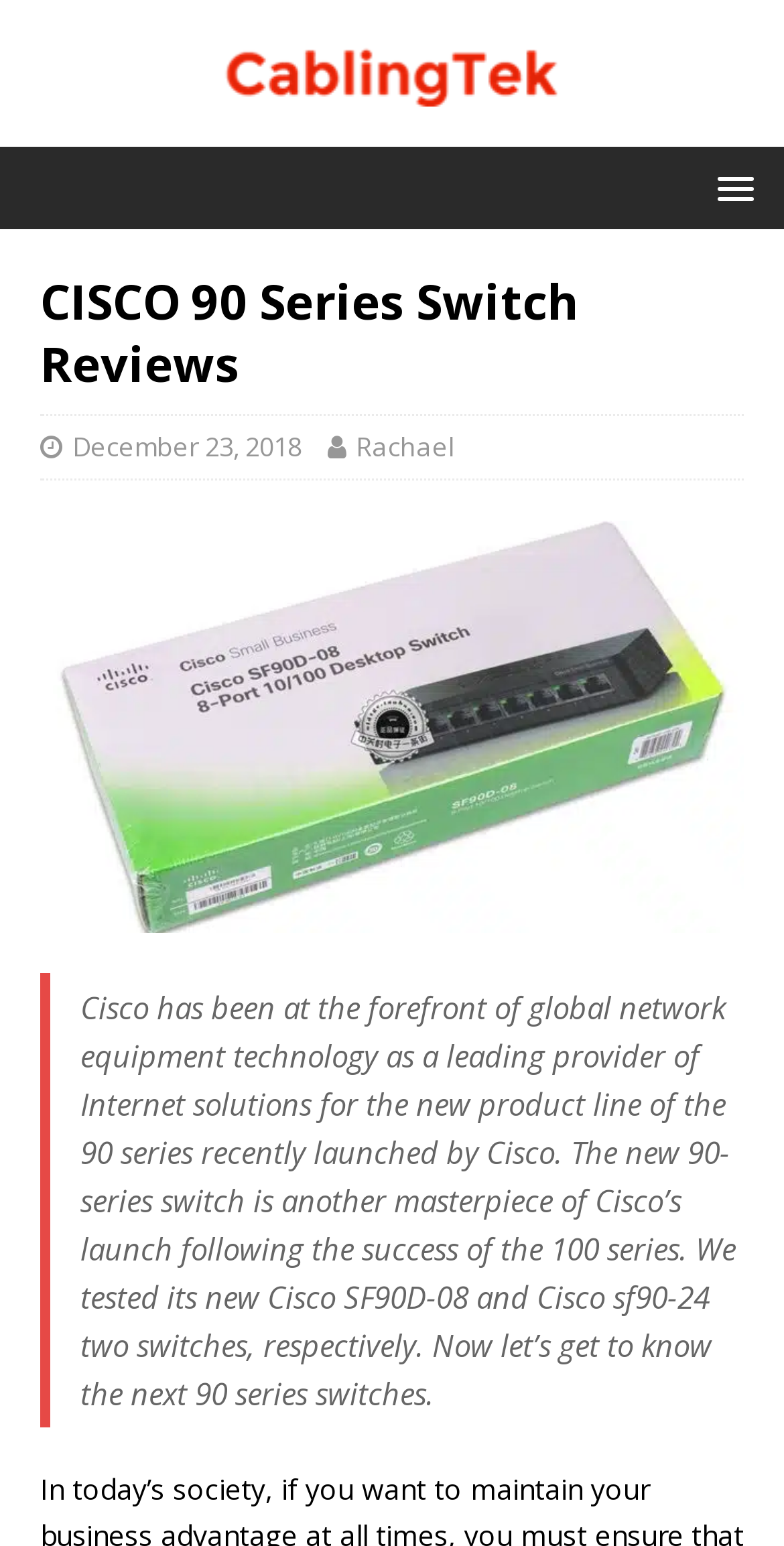Bounding box coordinates are specified in the format (top-left x, top-left y, bottom-right x, bottom-right y). All values are floating point numbers bounded between 0 and 1. Please provide the bounding box coordinate of the region this sentence describes: December 23, 2018

[0.092, 0.277, 0.385, 0.301]